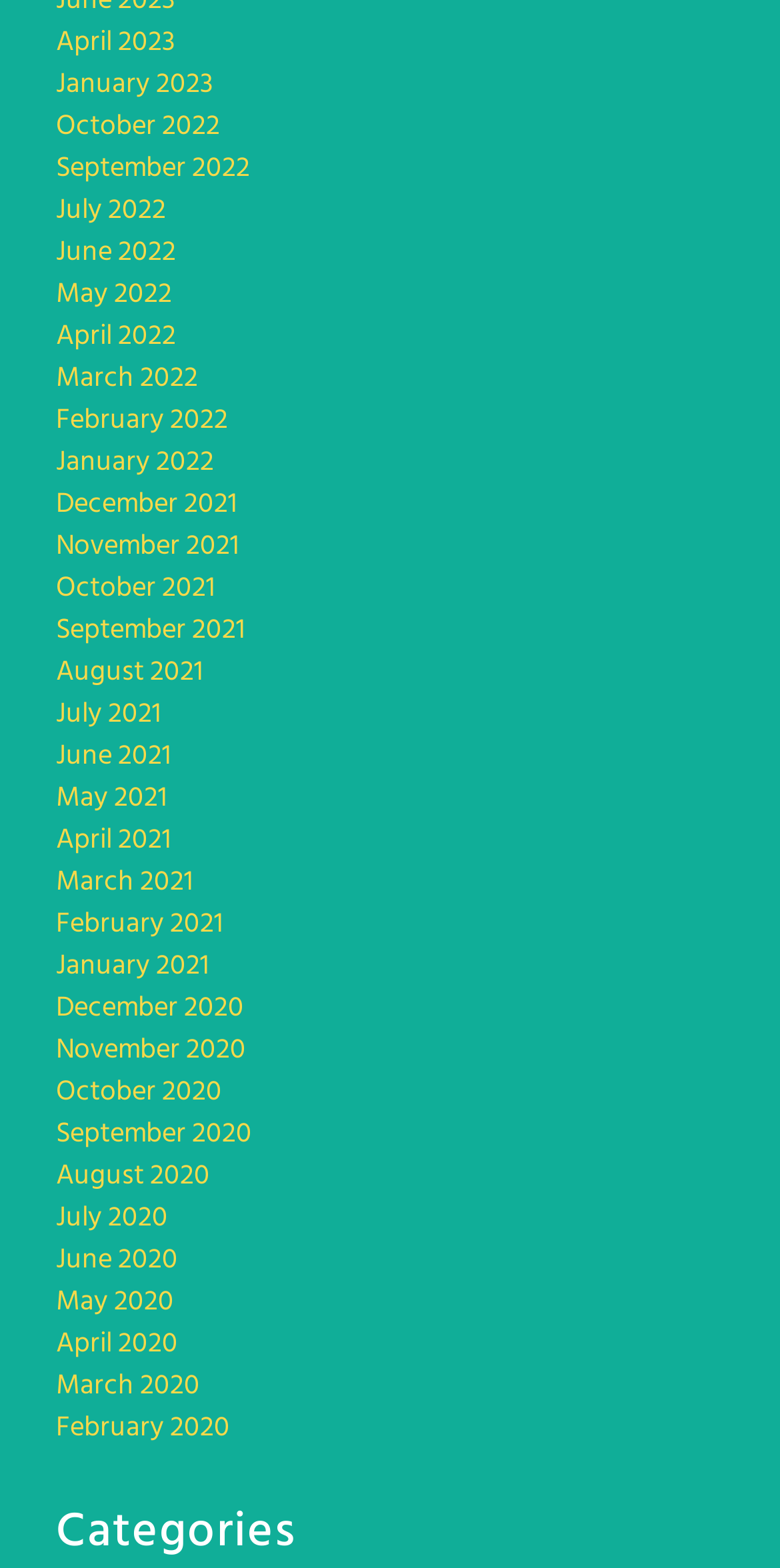Based on the element description March 2022, identify the bounding box of the UI element in the given webpage screenshot. The coordinates should be in the format (top-left x, top-left y, bottom-right x, bottom-right y) and must be between 0 and 1.

[0.072, 0.227, 0.254, 0.257]